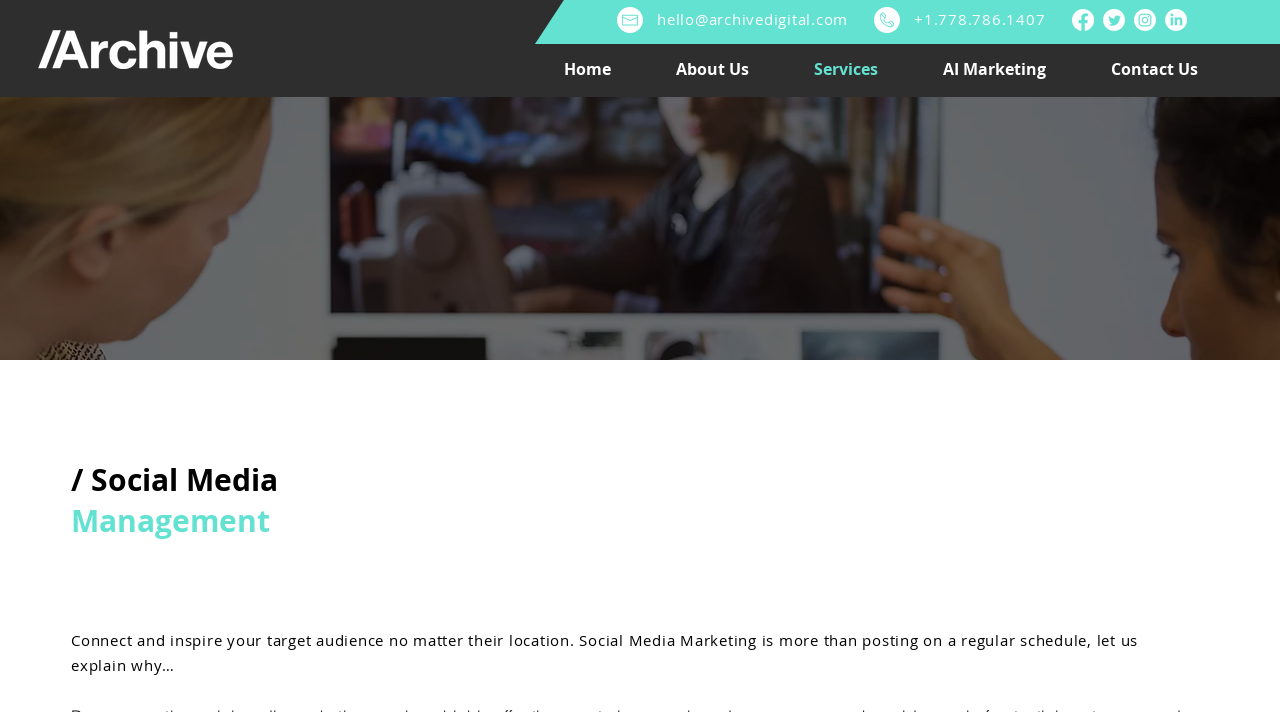Find the bounding box coordinates of the element to click in order to complete the given instruction: "View your account."

None